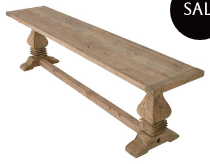What is the purpose of the horizontal wooden beam?
Please respond to the question with a detailed and thorough explanation.

The horizontal wooden beam running beneath the tabletop is mentioned in the caption as providing additional stability to the bench, ensuring its sturdiness and functionality.